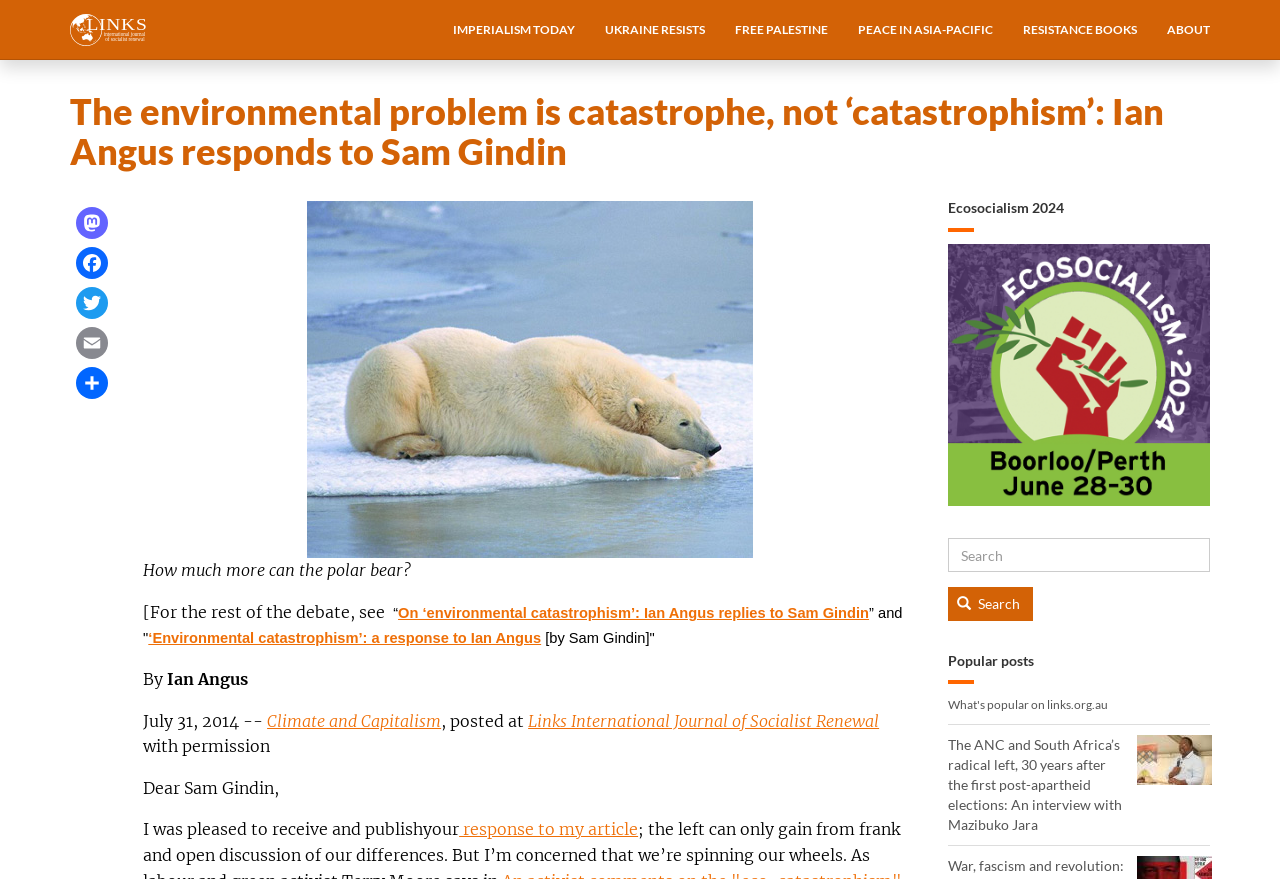Identify the coordinates of the bounding box for the element that must be clicked to accomplish the instruction: "Read the article 'The environmental problem is catastrophe, not ‘catastrophism’: Ian Angus responds to Sam Gindin'".

[0.043, 0.105, 0.957, 0.228]